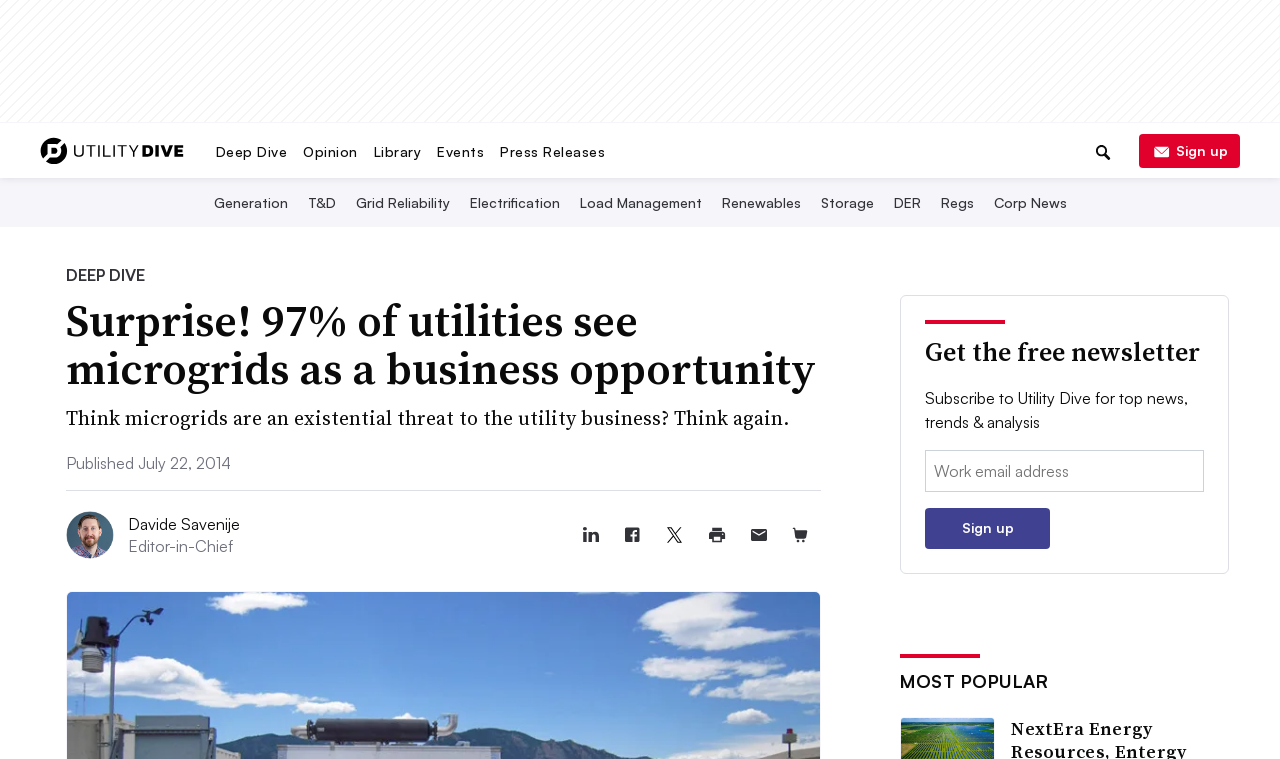Find the coordinates for the bounding box of the element with this description: "aria-label="Share article to Linkedin"".

[0.445, 0.677, 0.478, 0.733]